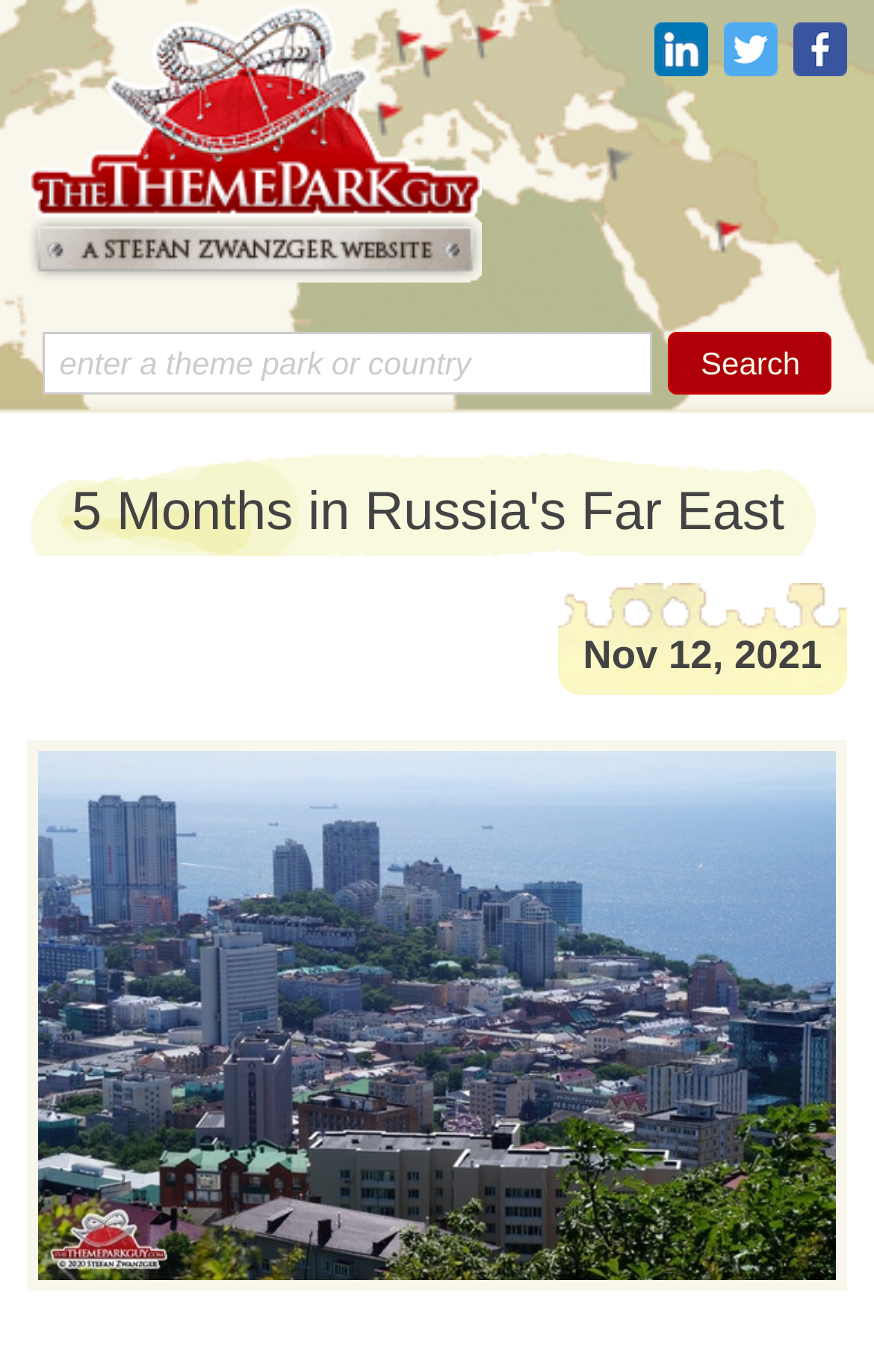From the webpage screenshot, predict the bounding box coordinates (top-left x, top-left y, bottom-right x, bottom-right y) for the UI element described here: Search

[0.765, 0.242, 0.952, 0.288]